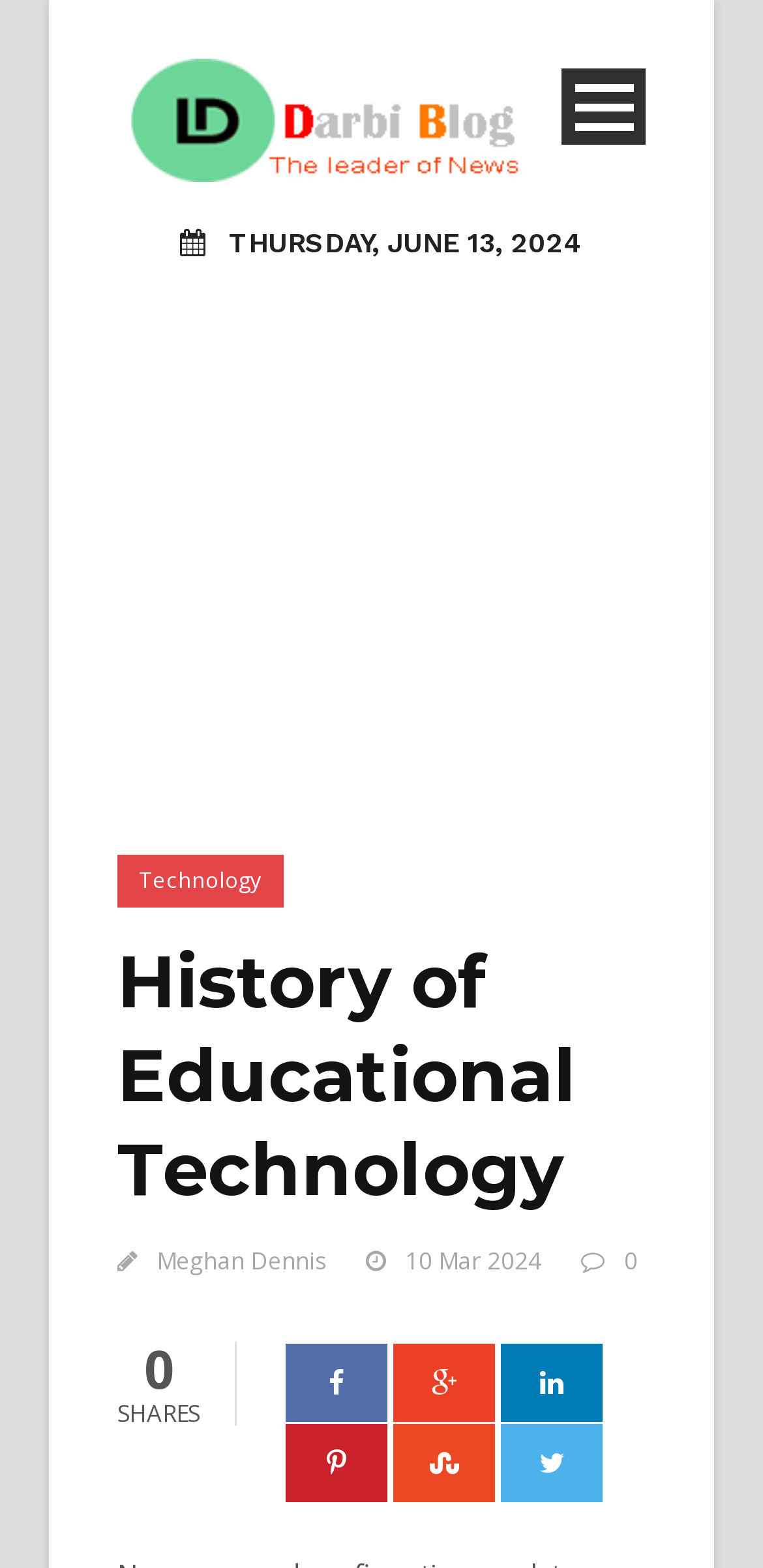How many shares does the blog post have?
Use the information from the image to give a detailed answer to the question.

I found the number of shares by looking at the link element with the text '0' which has a bounding box coordinate of [0.818, 0.794, 0.836, 0.815].